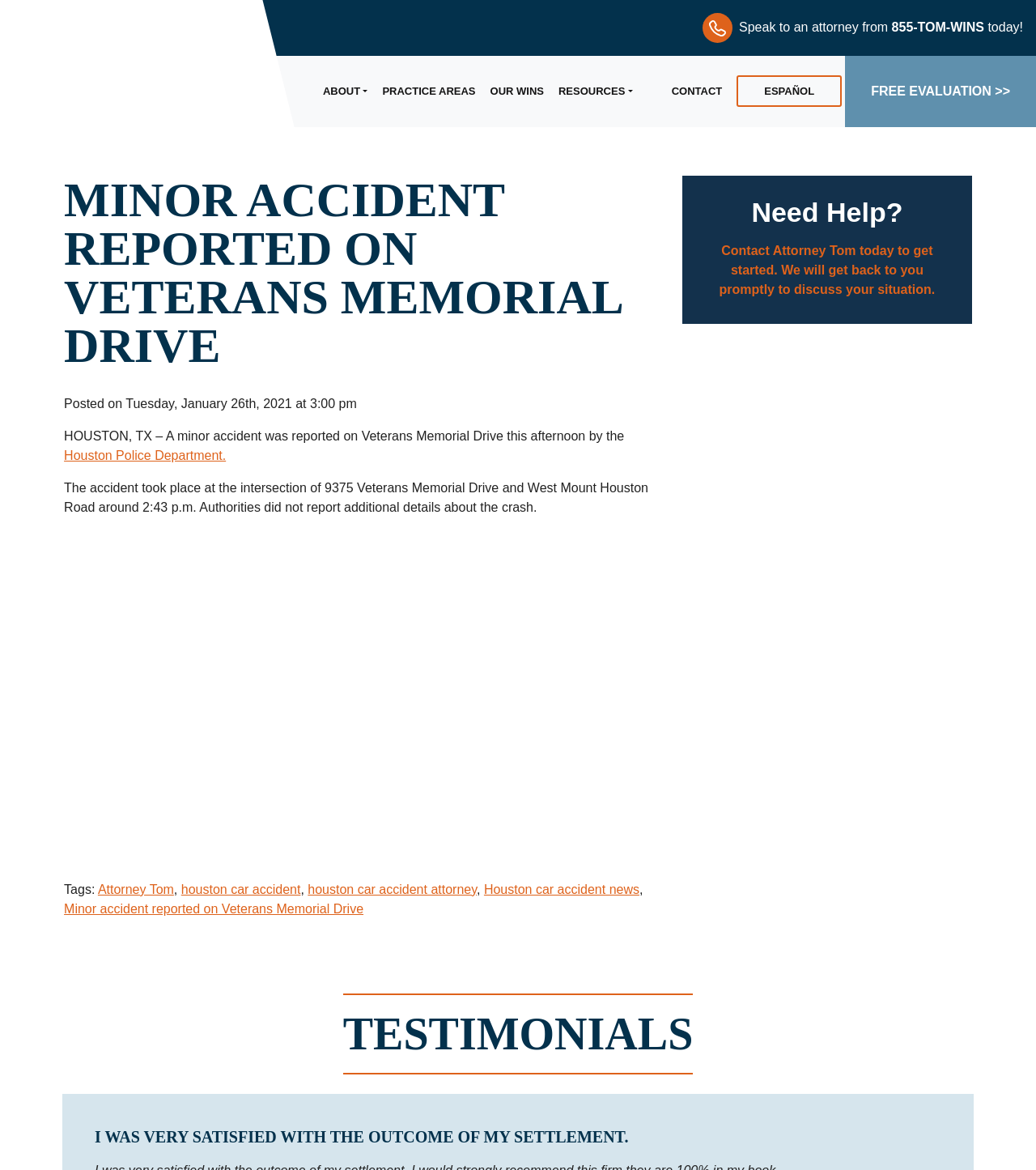Using the given element description, provide the bounding box coordinates (top-left x, top-left y, bottom-right x, bottom-right y) for the corresponding UI element in the screenshot: Houston Police Department.

[0.062, 0.383, 0.218, 0.395]